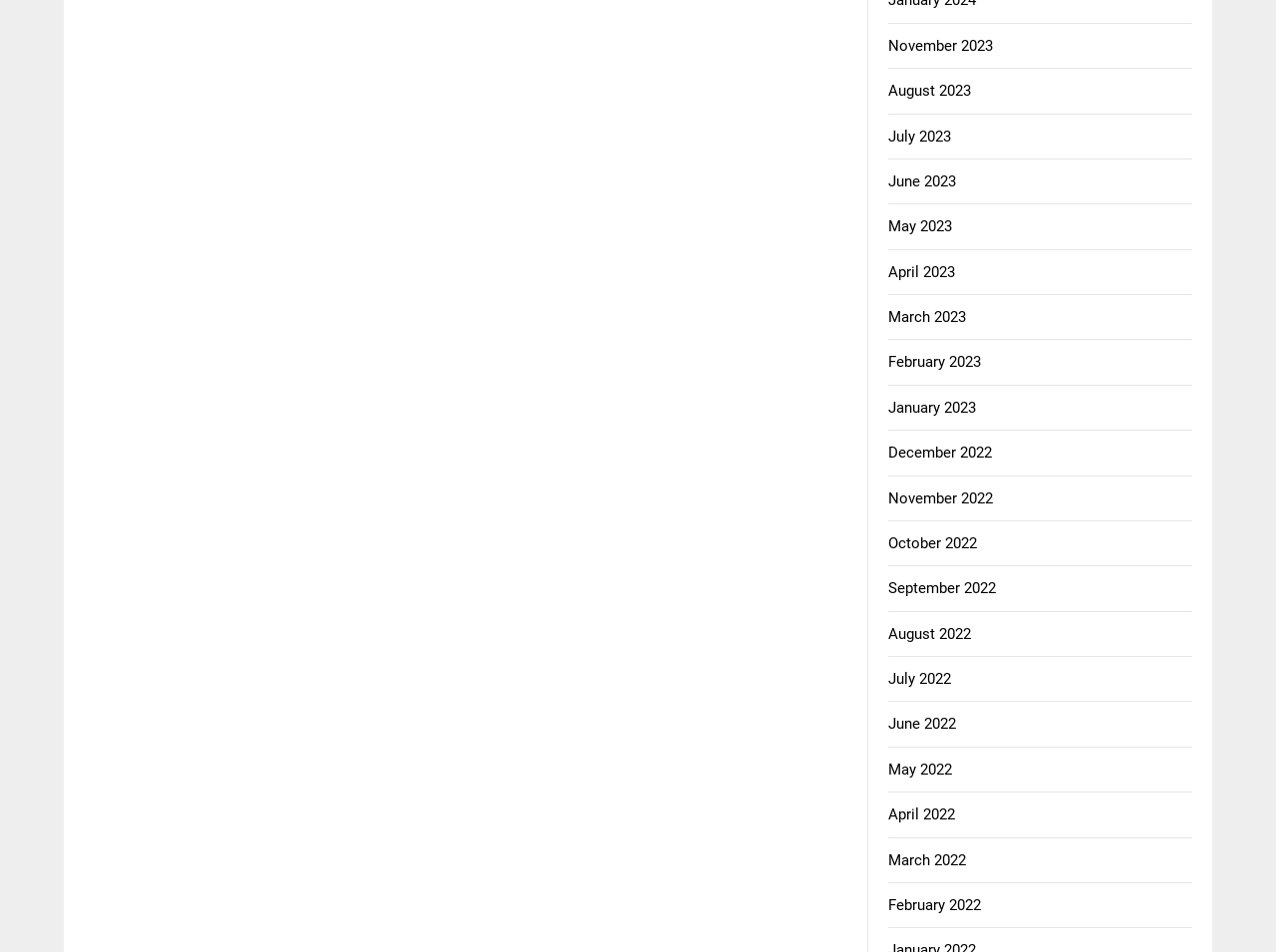What is the most recent month listed?
Using the visual information, respond with a single word or phrase.

November 2023